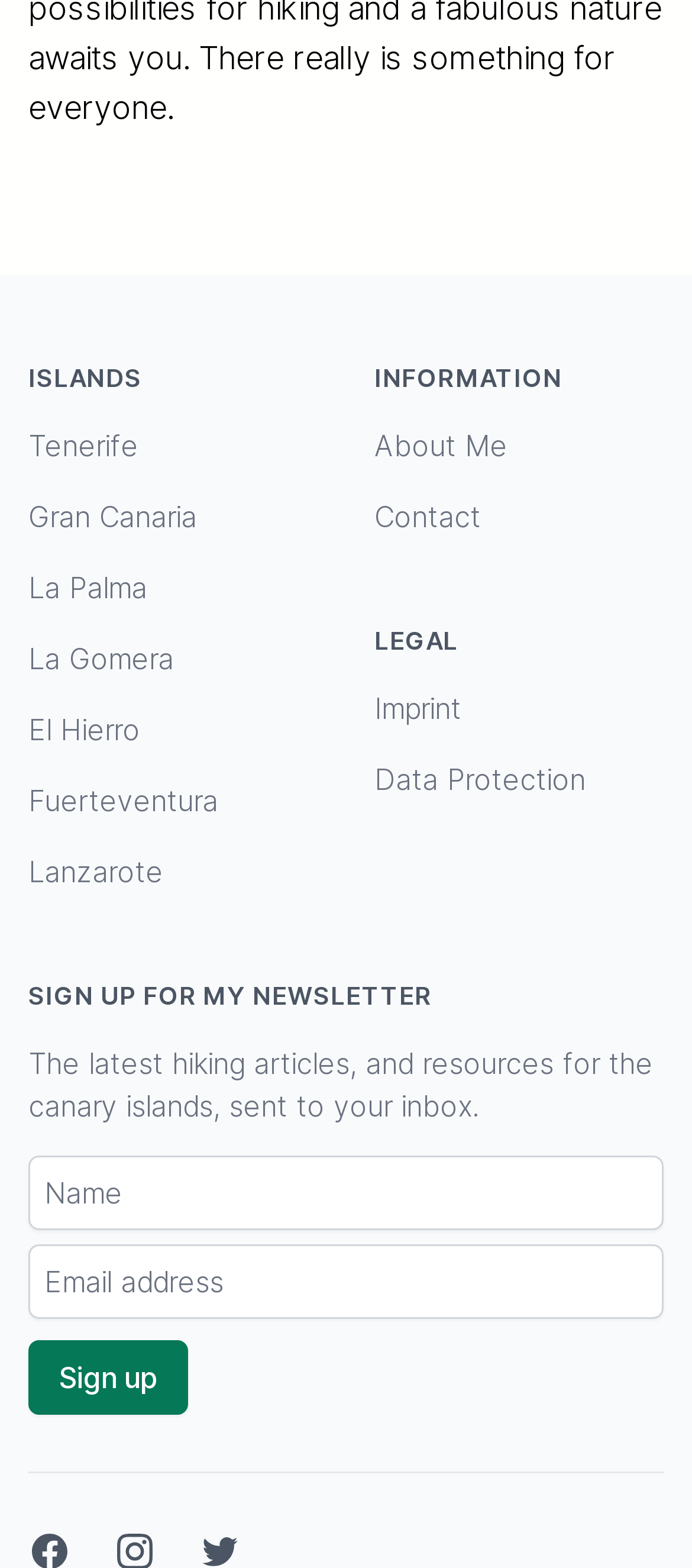Bounding box coordinates should be in the format (top-left x, top-left y, bottom-right x, bottom-right y) and all values should be floating point numbers between 0 and 1. Determine the bounding box coordinate for the UI element described as: Tenerife

[0.041, 0.273, 0.2, 0.295]